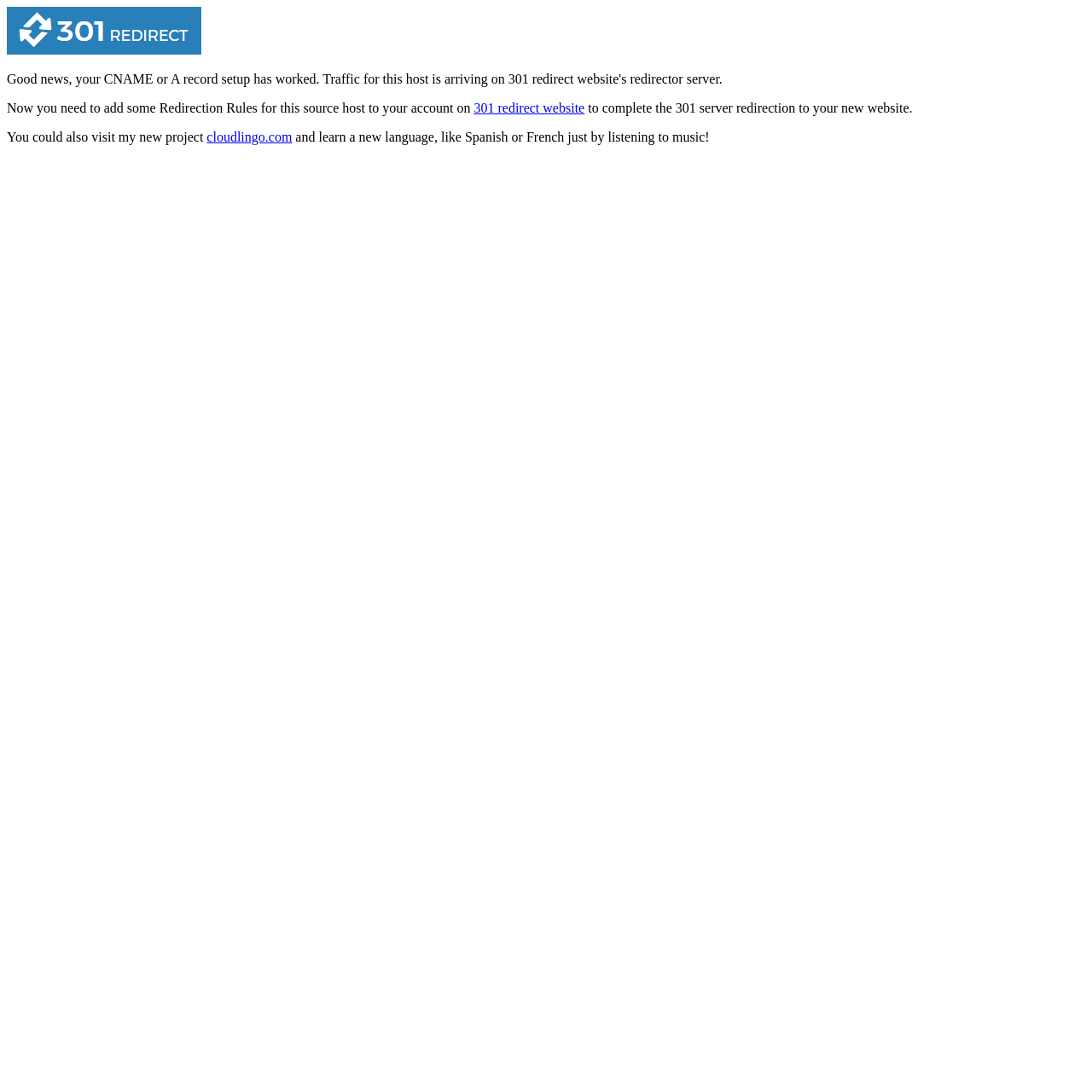Bounding box coordinates are specified in the format (top-left x, top-left y, bottom-right x, bottom-right y). All values are floating point numbers bounded between 0 and 1. Please provide the bounding box coordinate of the region this sentence describes: cloudlingo.com

[0.189, 0.119, 0.267, 0.132]